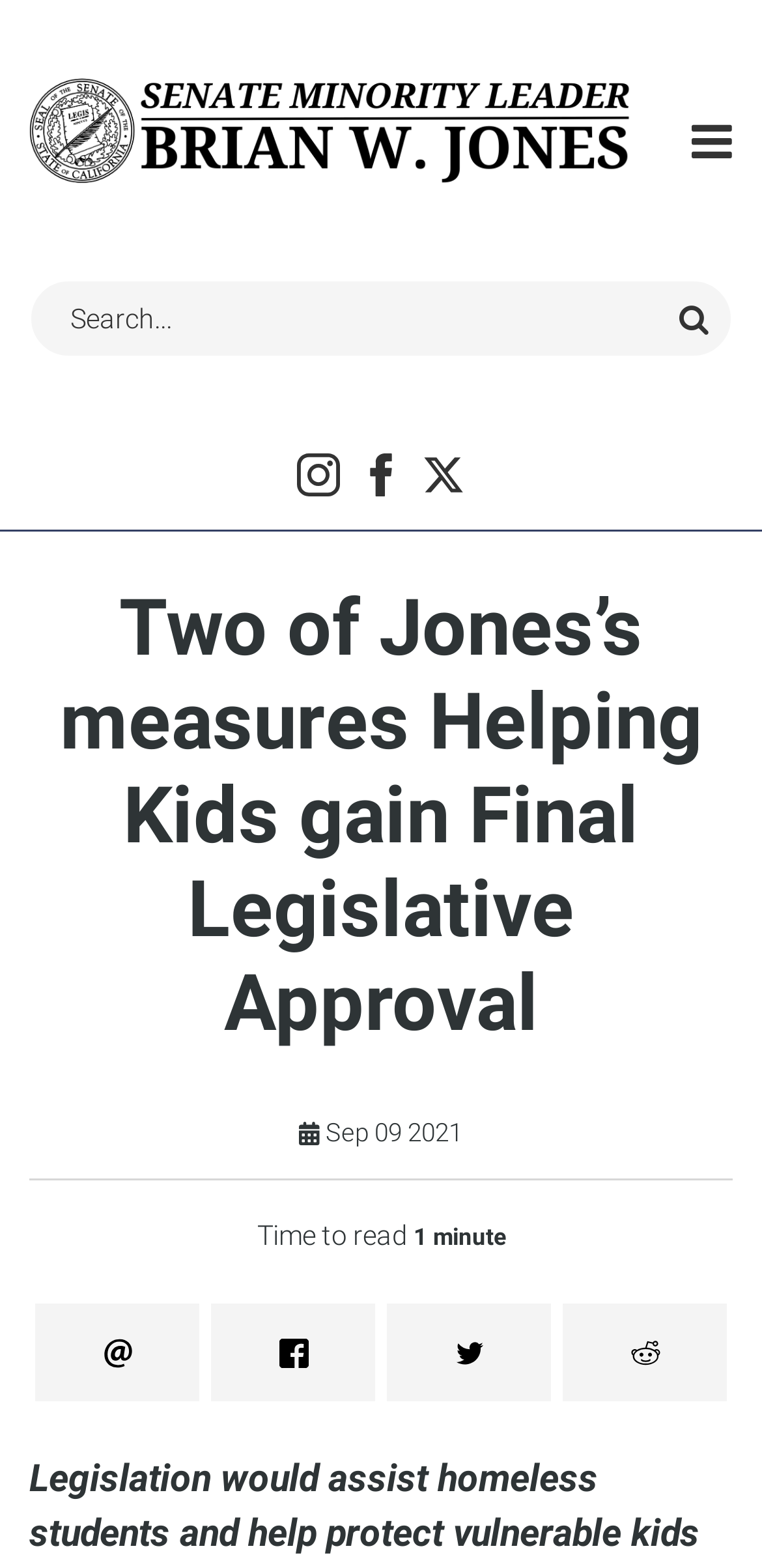Given the element description, predict the bounding box coordinates in the format (top-left x, top-left y, bottom-right x, bottom-right y). Make sure all values are between 0 and 1. Here is the element description: Instagram(link is external)

[0.39, 0.29, 0.446, 0.317]